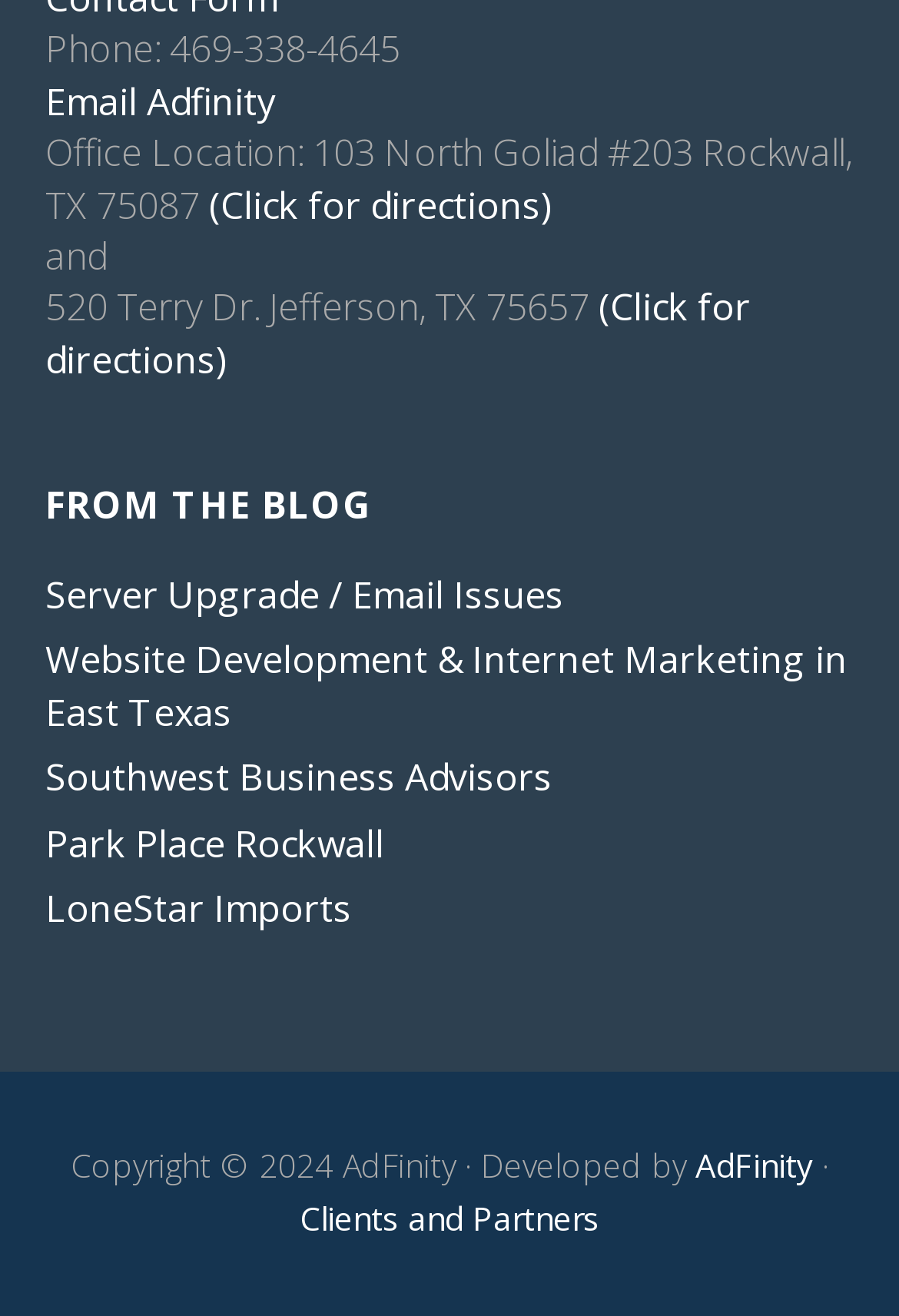Find the bounding box coordinates of the clickable region needed to perform the following instruction: "Explore Clients and Partners". The coordinates should be provided as four float numbers between 0 and 1, i.e., [left, top, right, bottom].

[0.333, 0.909, 0.667, 0.942]